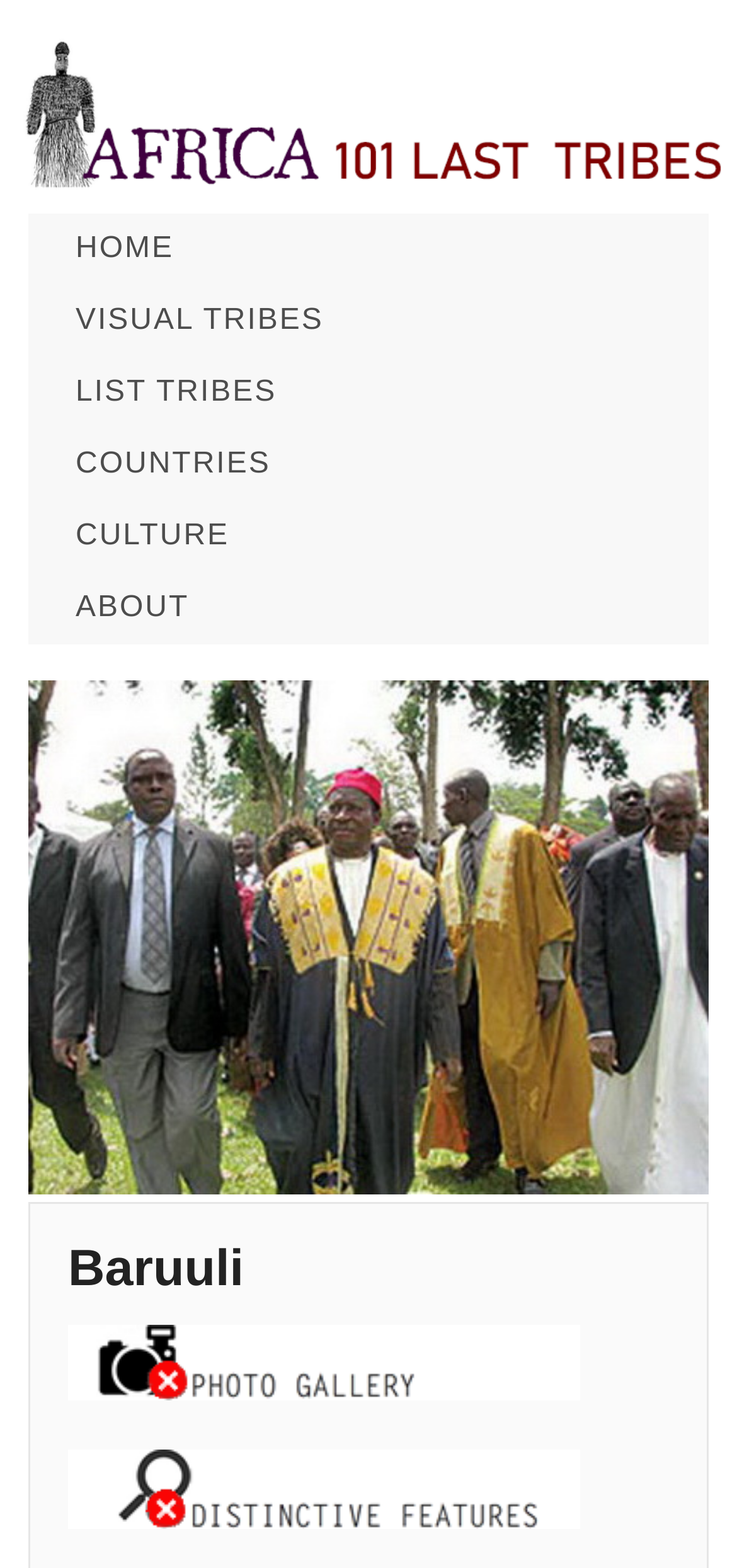Please specify the bounding box coordinates of the clickable region necessary for completing the following instruction: "learn about Baruuli people". The coordinates must consist of four float numbers between 0 and 1, i.e., [left, top, right, bottom].

[0.092, 0.768, 0.908, 0.804]